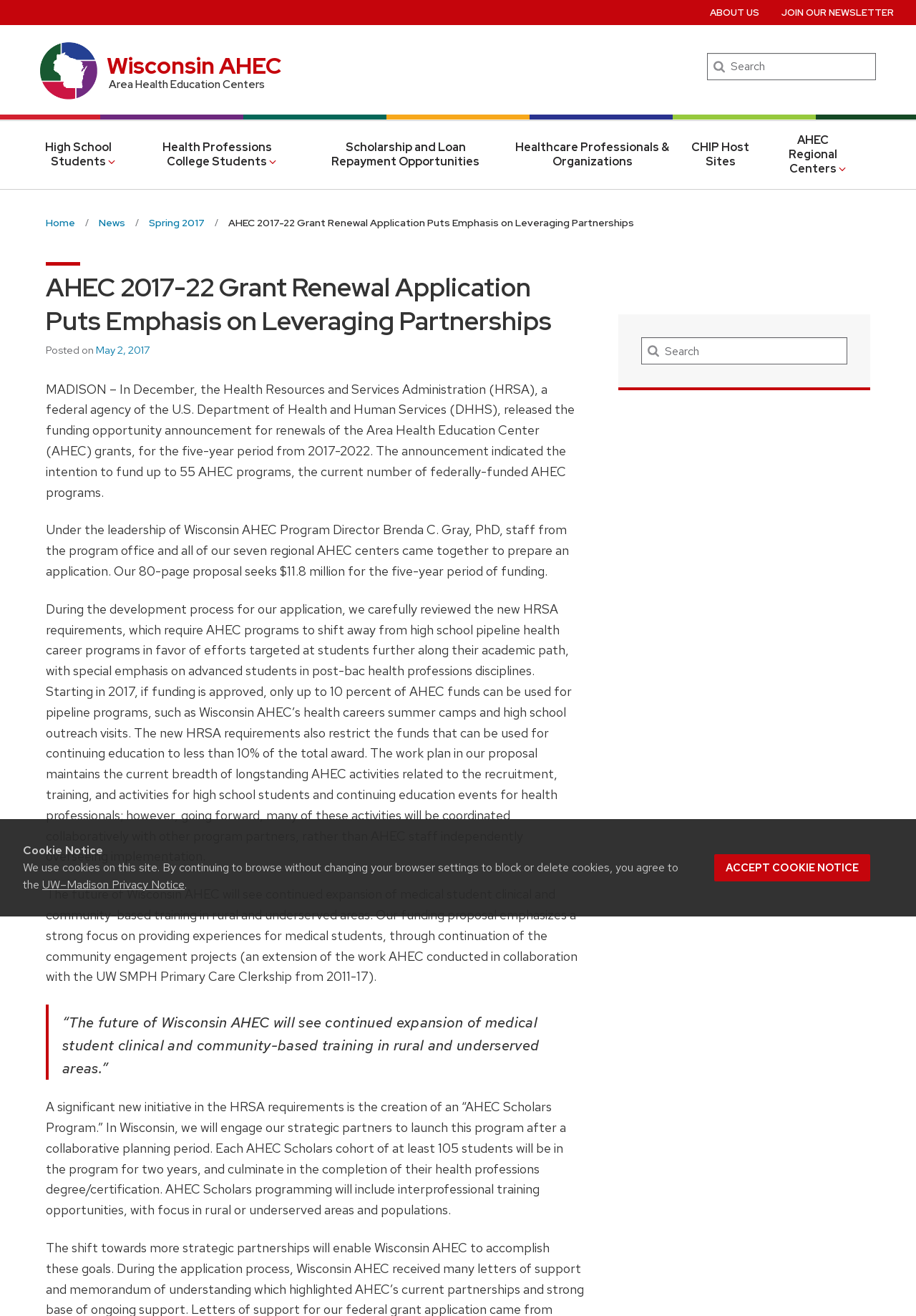What is the name of the program director?
Refer to the image and offer an in-depth and detailed answer to the question.

The question asks for the name of the program director, which can be found in the paragraph that starts with 'Under the leadership of Wisconsin AHEC Program Director...' The name is mentioned as Brenda C. Gray, PhD.